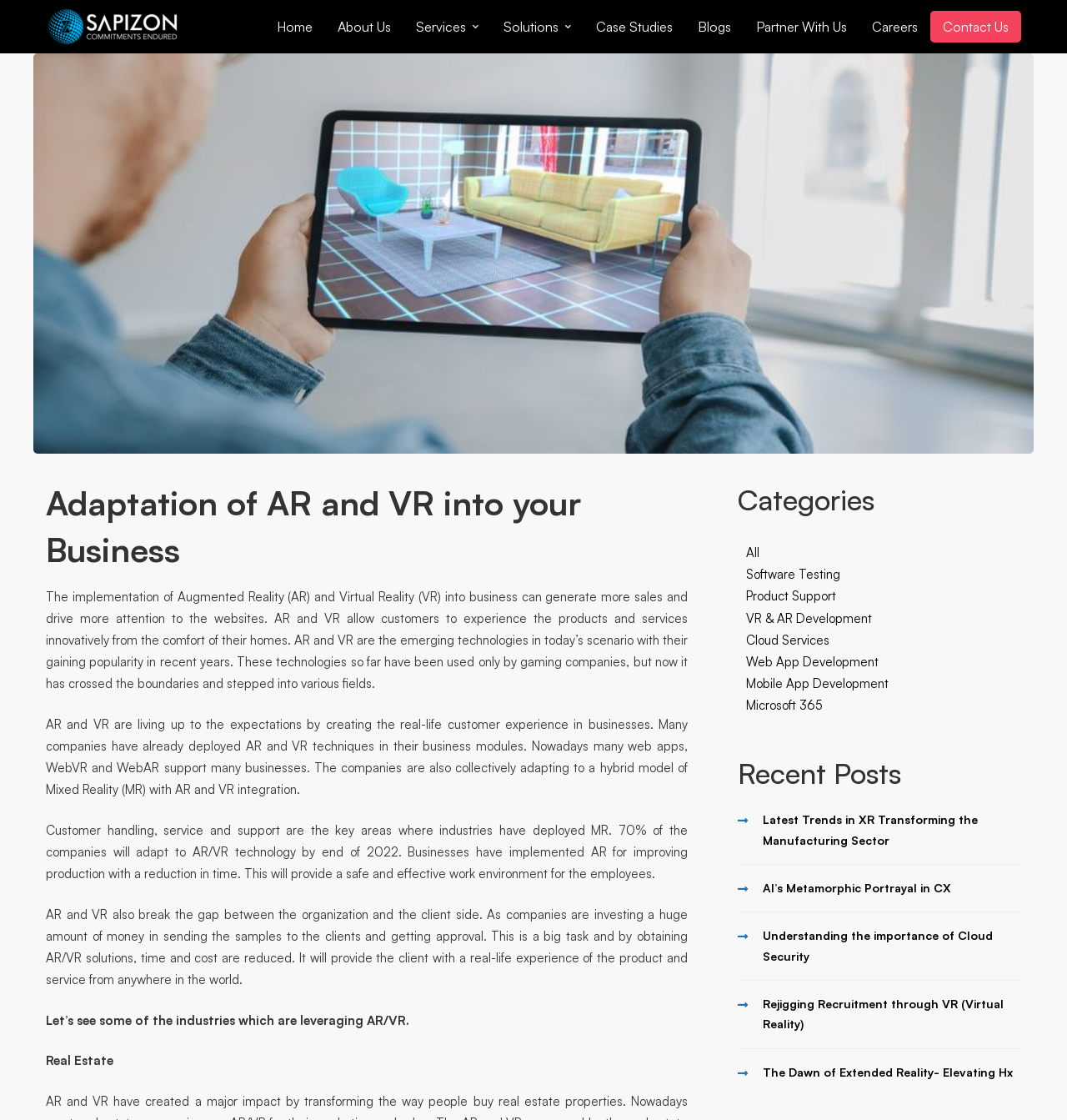What is the expected percentage of companies adapting to AR/VR technology by 2022? Refer to the image and provide a one-word or short phrase answer.

70%